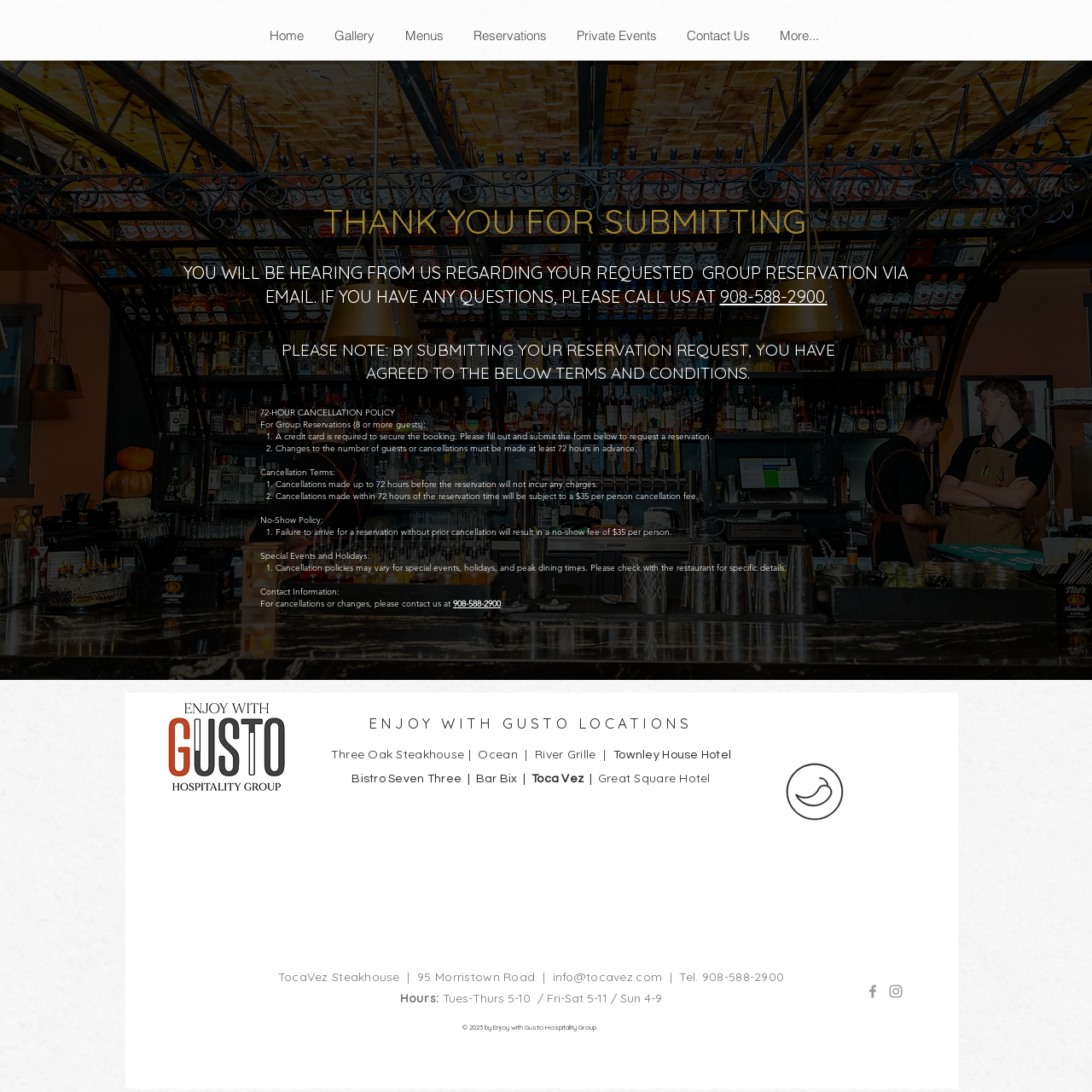Could you locate the bounding box coordinates for the section that should be clicked to accomplish this task: "View Gallery".

[0.291, 0.012, 0.356, 0.054]